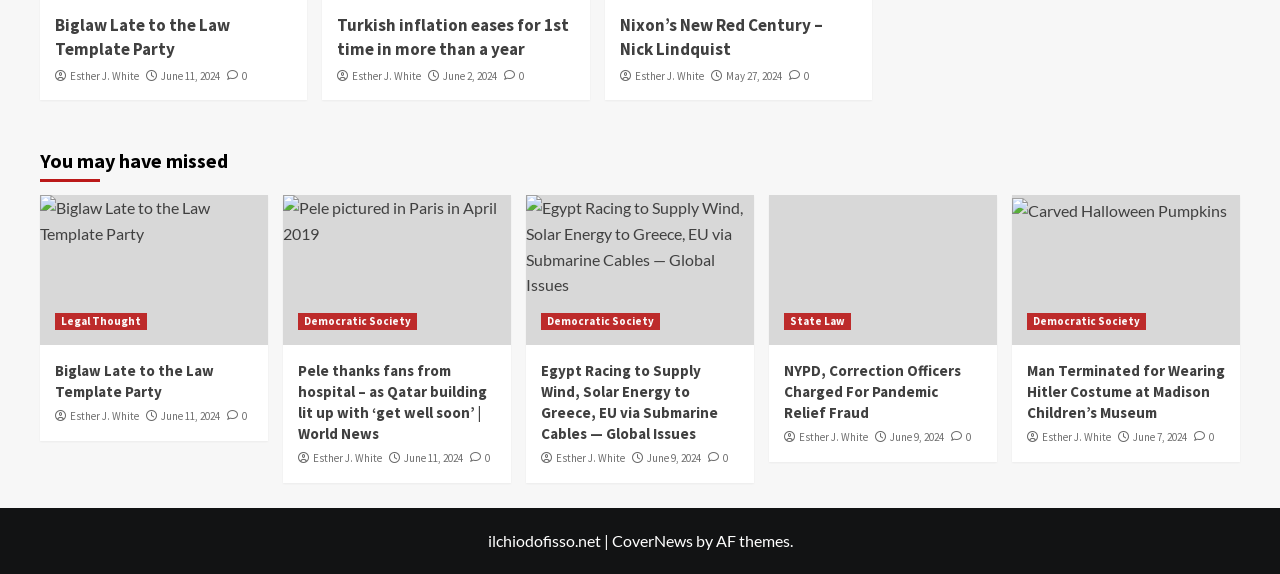Ascertain the bounding box coordinates for the UI element detailed here: "June 11, 2024". The coordinates should be provided as [left, top, right, bottom] with each value being a float between 0 and 1.

[0.126, 0.713, 0.172, 0.738]